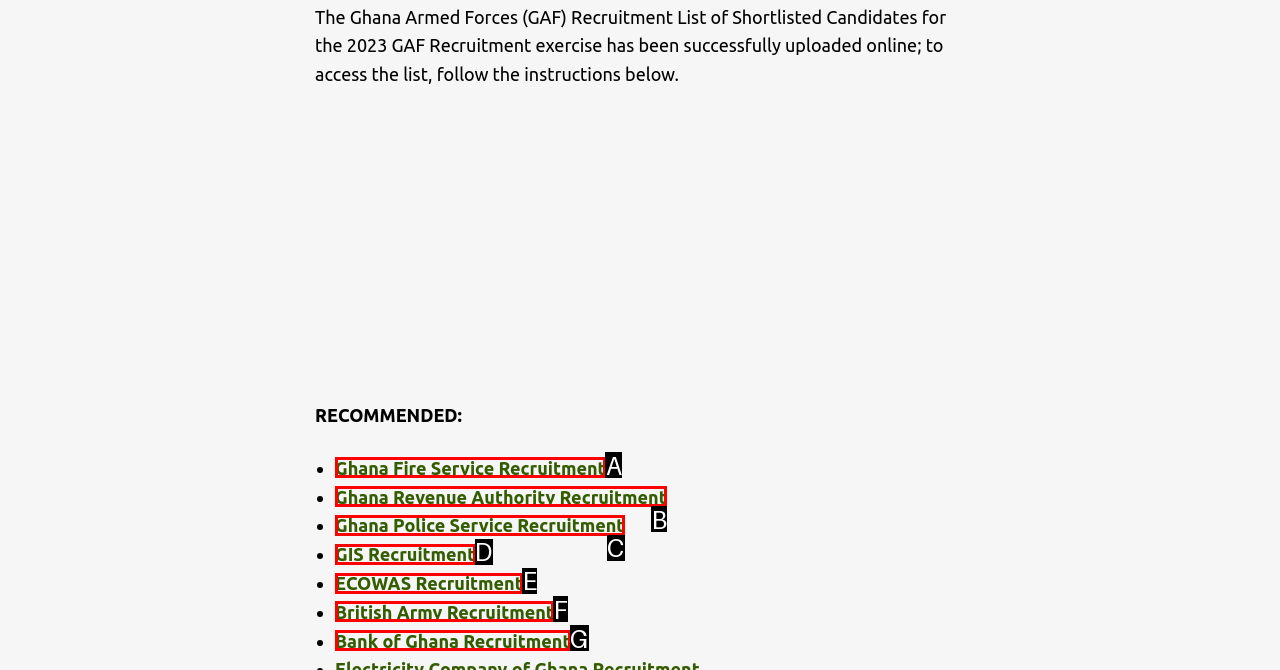Based on the given description: Ghana Fire Service Recruitment, determine which HTML element is the best match. Respond with the letter of the chosen option.

A